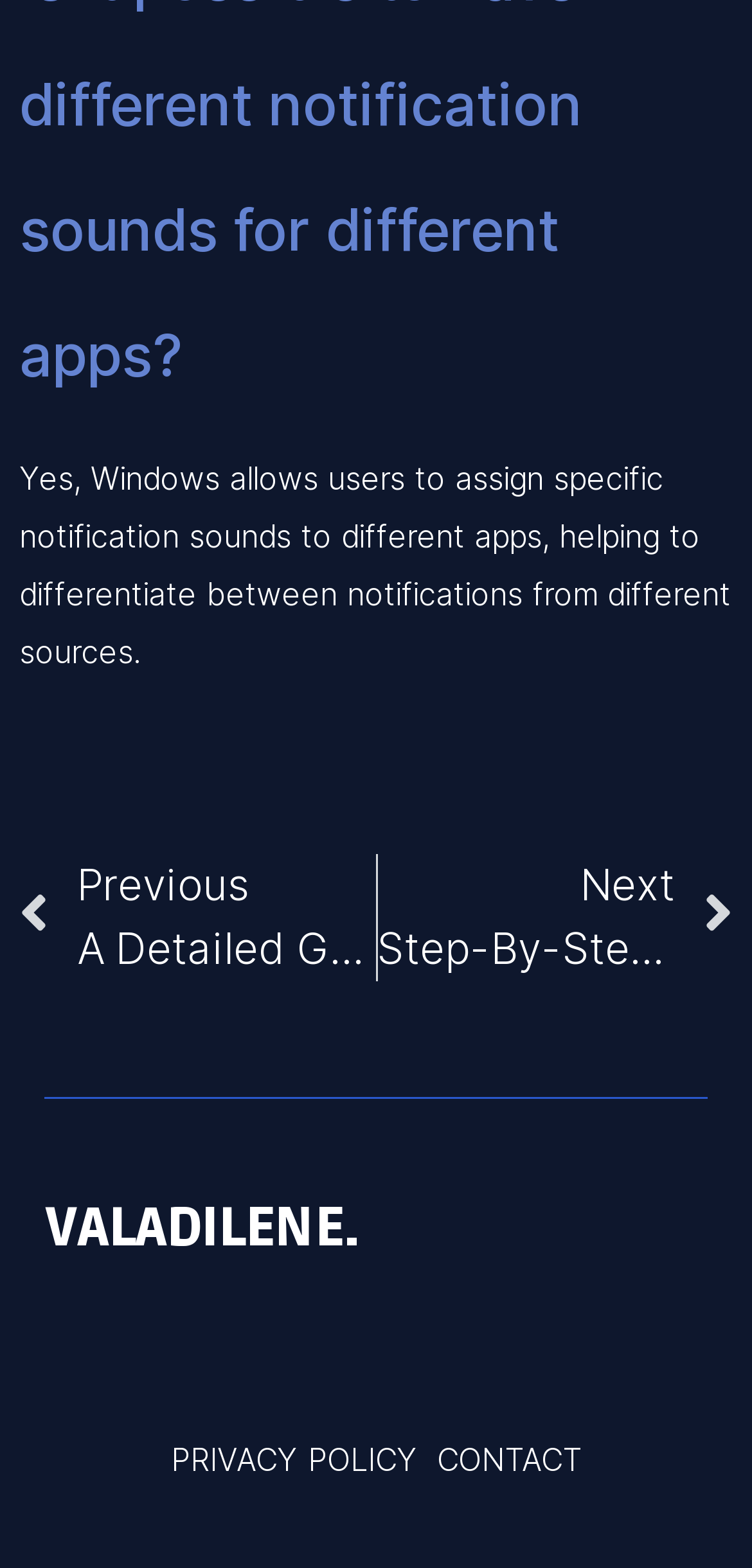Predict the bounding box for the UI component with the following description: "PRIVACY POLICY".

[0.227, 0.917, 0.555, 0.944]